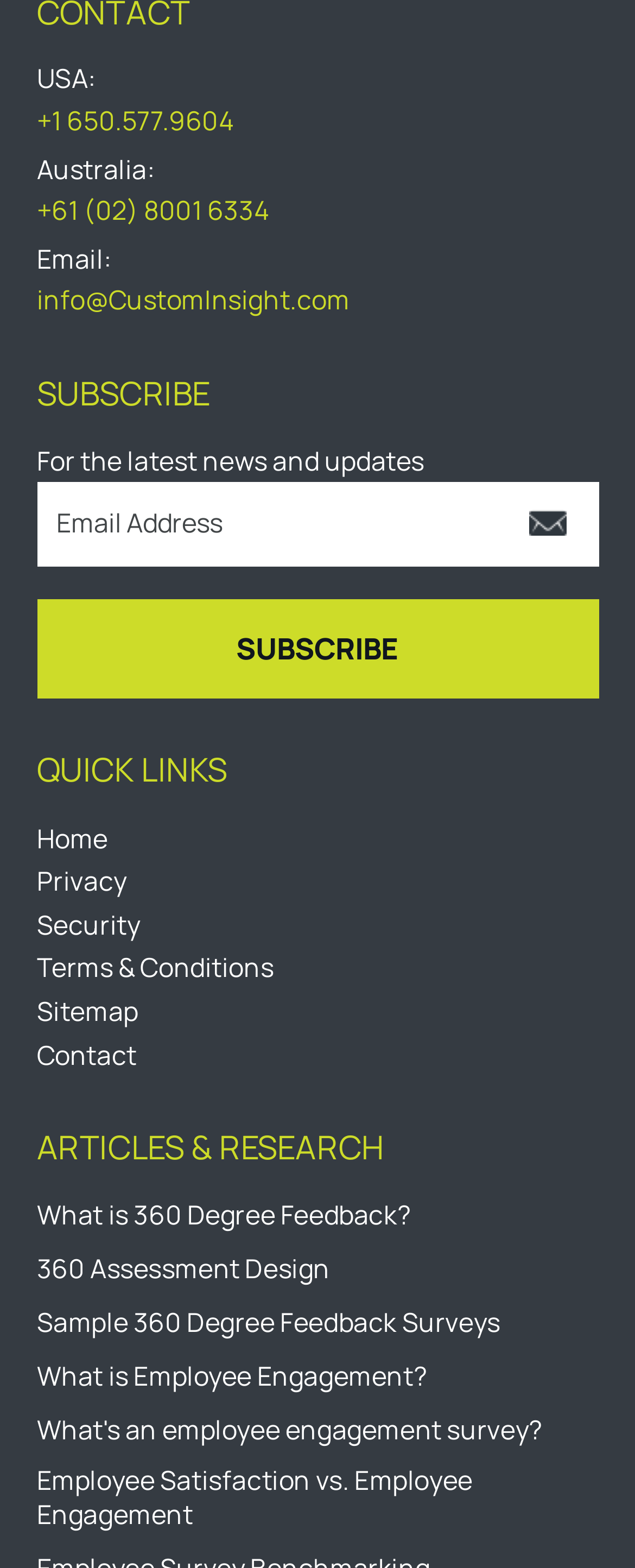Could you find the bounding box coordinates of the clickable area to complete this instruction: "Subscribe to the latest news and updates"?

[0.058, 0.382, 0.942, 0.445]